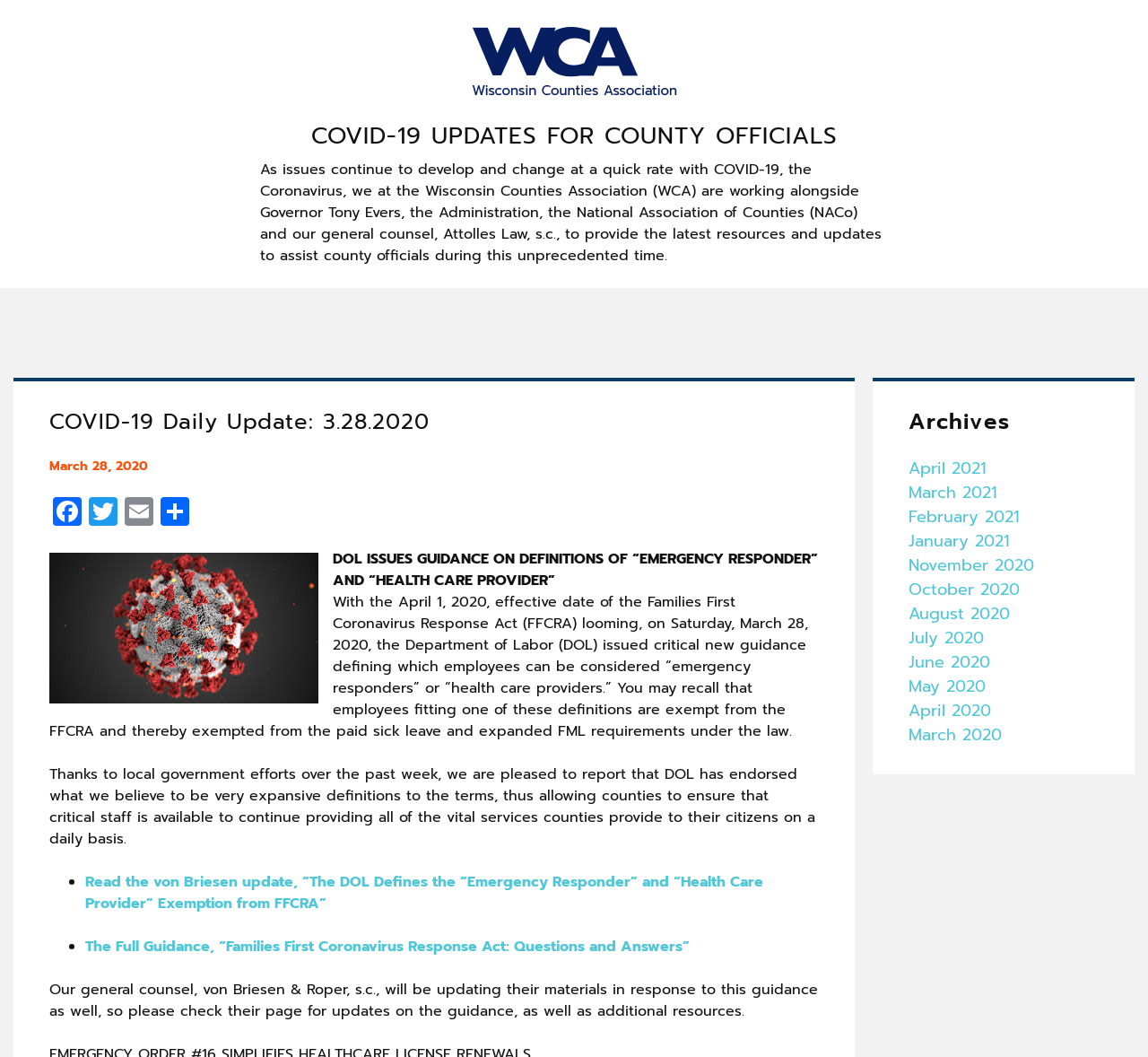How many archive links are available?
Look at the image and respond with a single word or a short phrase.

12